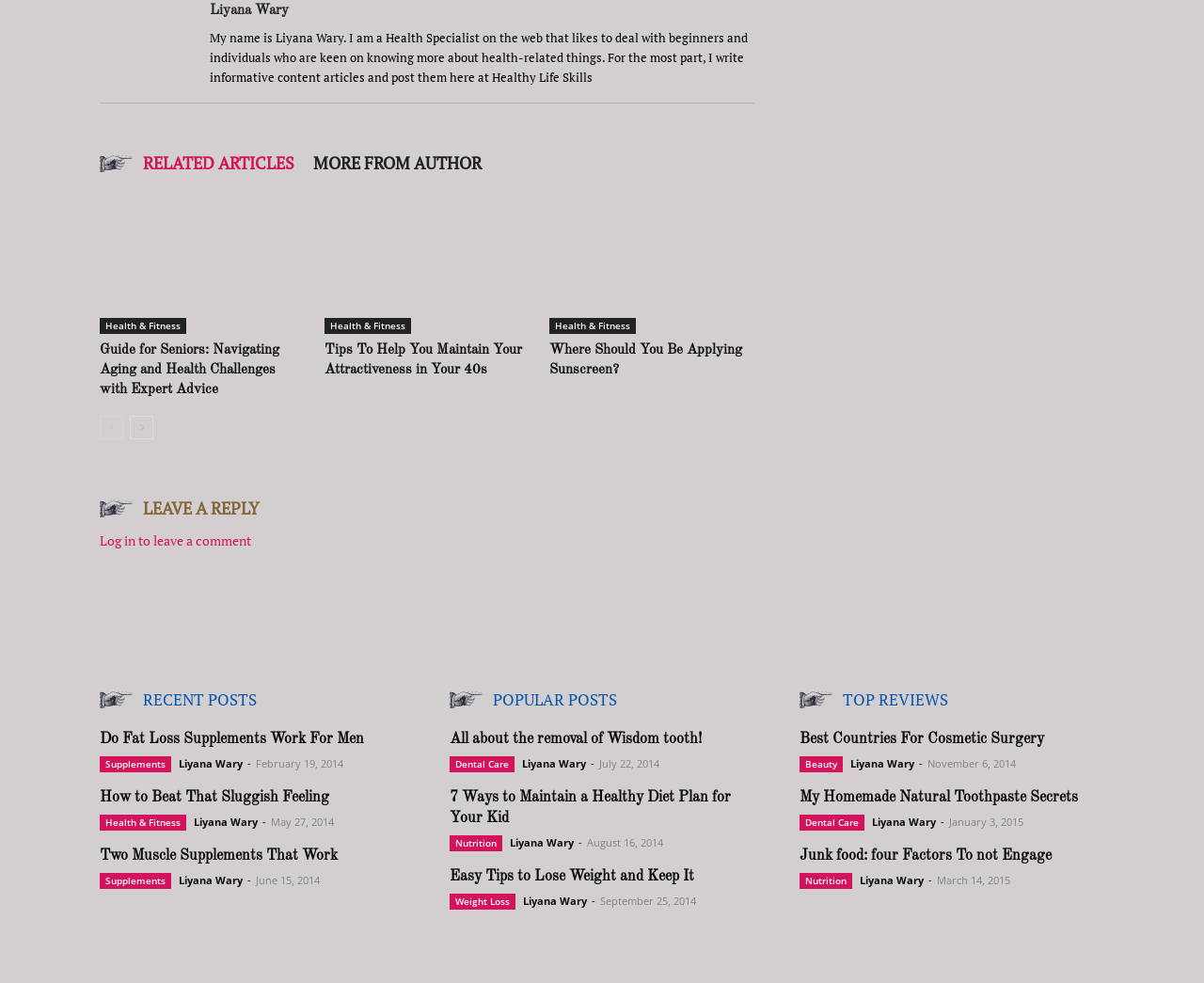Reply to the question with a single word or phrase:
What is the title of the first article under 'POPULAR POSTS'?

All about the removal of Wisdom tooth!